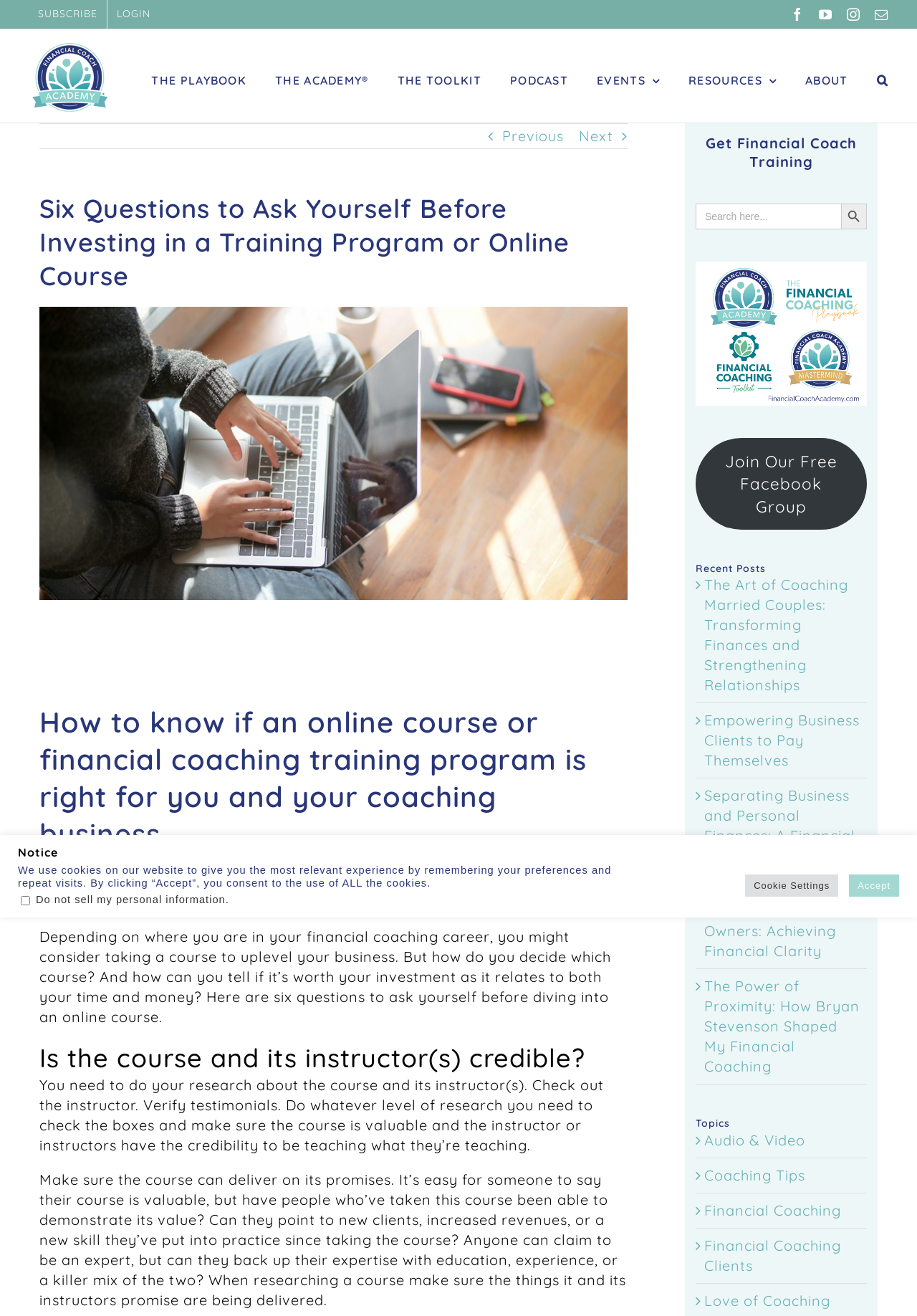Identify the bounding box for the described UI element. Provide the coordinates in (top-left x, top-left y, bottom-right x, bottom-right y) format with values ranging from 0 to 1: Join Our Free Facebook Group

[0.759, 0.333, 0.945, 0.403]